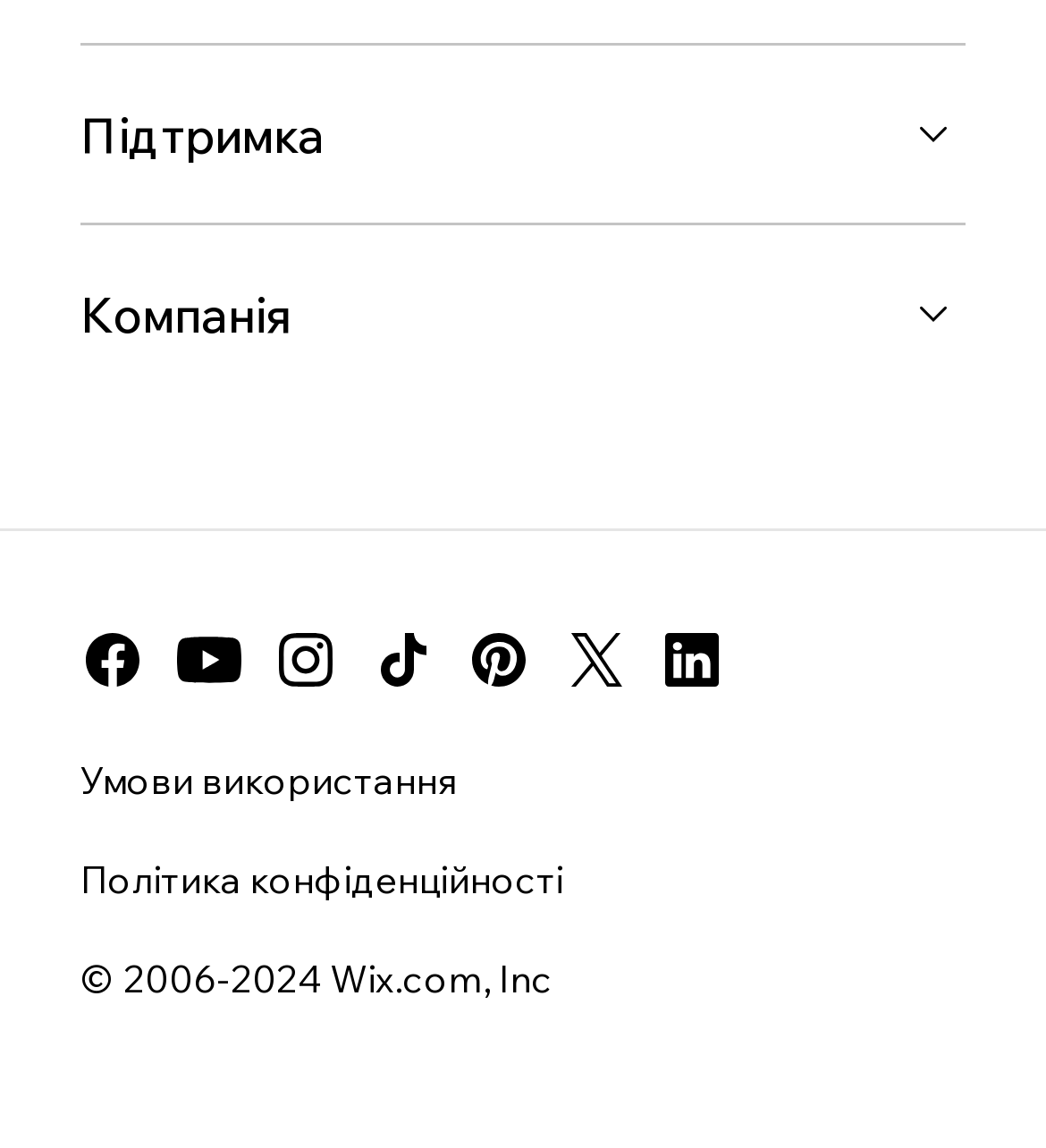Given the element description, predict the bounding box coordinates in the format (top-left x, top-left y, bottom-right x, bottom-right y). Make sure all values are between 0 and 1. Here is the element description: aria-label="twitter" title="Twitter"

[0.538, 0.533, 0.6, 0.617]